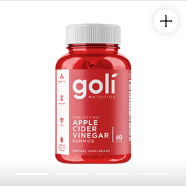What is the product name in bold text?
Using the image as a reference, answer the question with a short word or phrase.

Apple Cider Vinegar